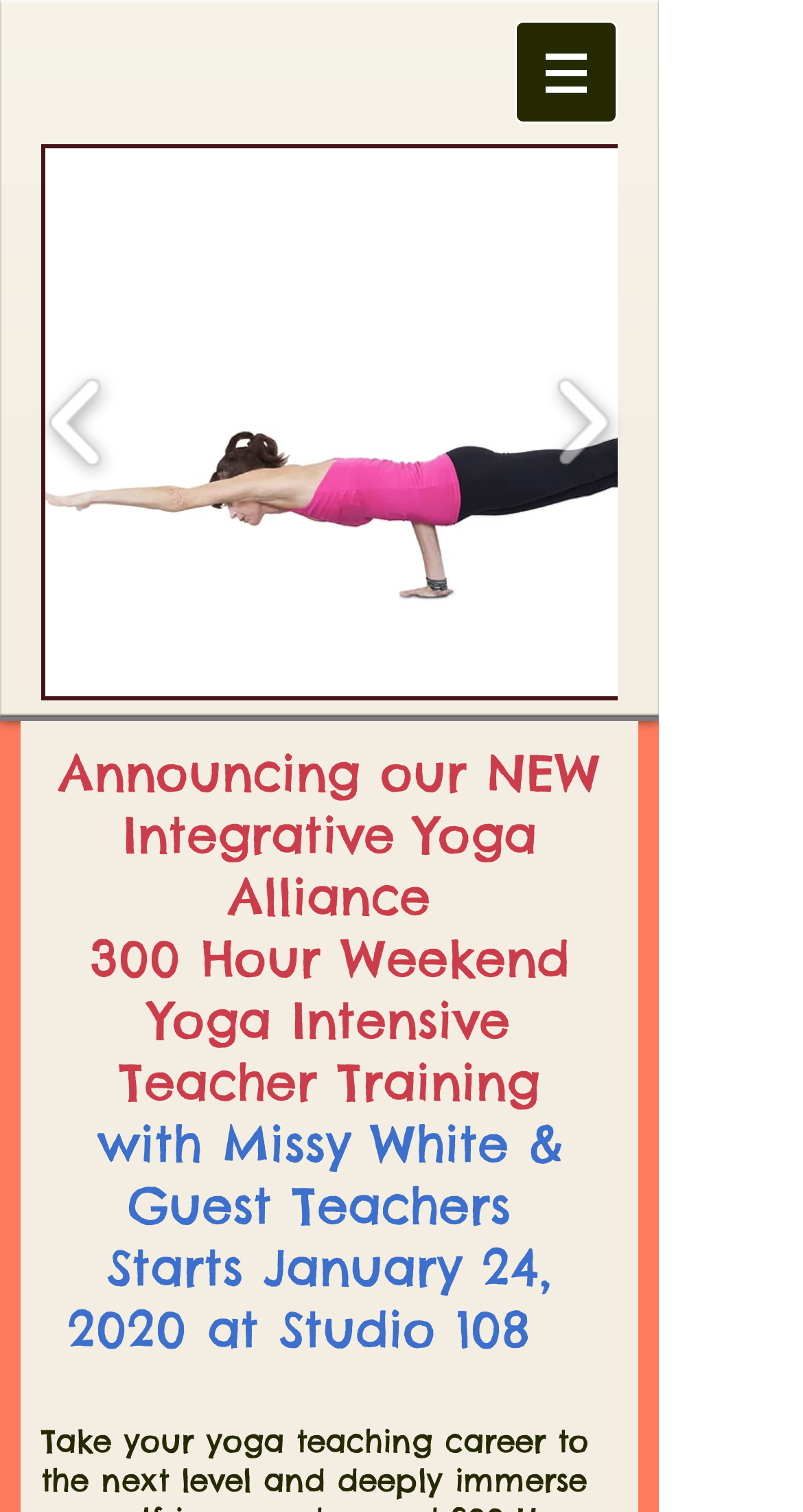Describe all significant elements and features of the webpage.

The webpage appears to be promoting a yoga teacher training program. At the top left of the page, there is a slider gallery with a play backward and play forward button, indicating that it contains multiple images. Below the slider gallery, there are five headings that provide details about the program. The first heading announces a new Integrative Yoga Alliance, followed by headings that describe the 300 Hour Weekend Yoga Intensive Teacher Training program, its instructors, and the start date and location.

On the top right of the page, there is a navigation menu labeled "Site" with a button that has a popup menu. The menu button is accompanied by a small image. There are no other interactive elements or text on the page besides the slider gallery and the navigation menu. The overall content of the page is focused on providing information about the yoga teacher training program.